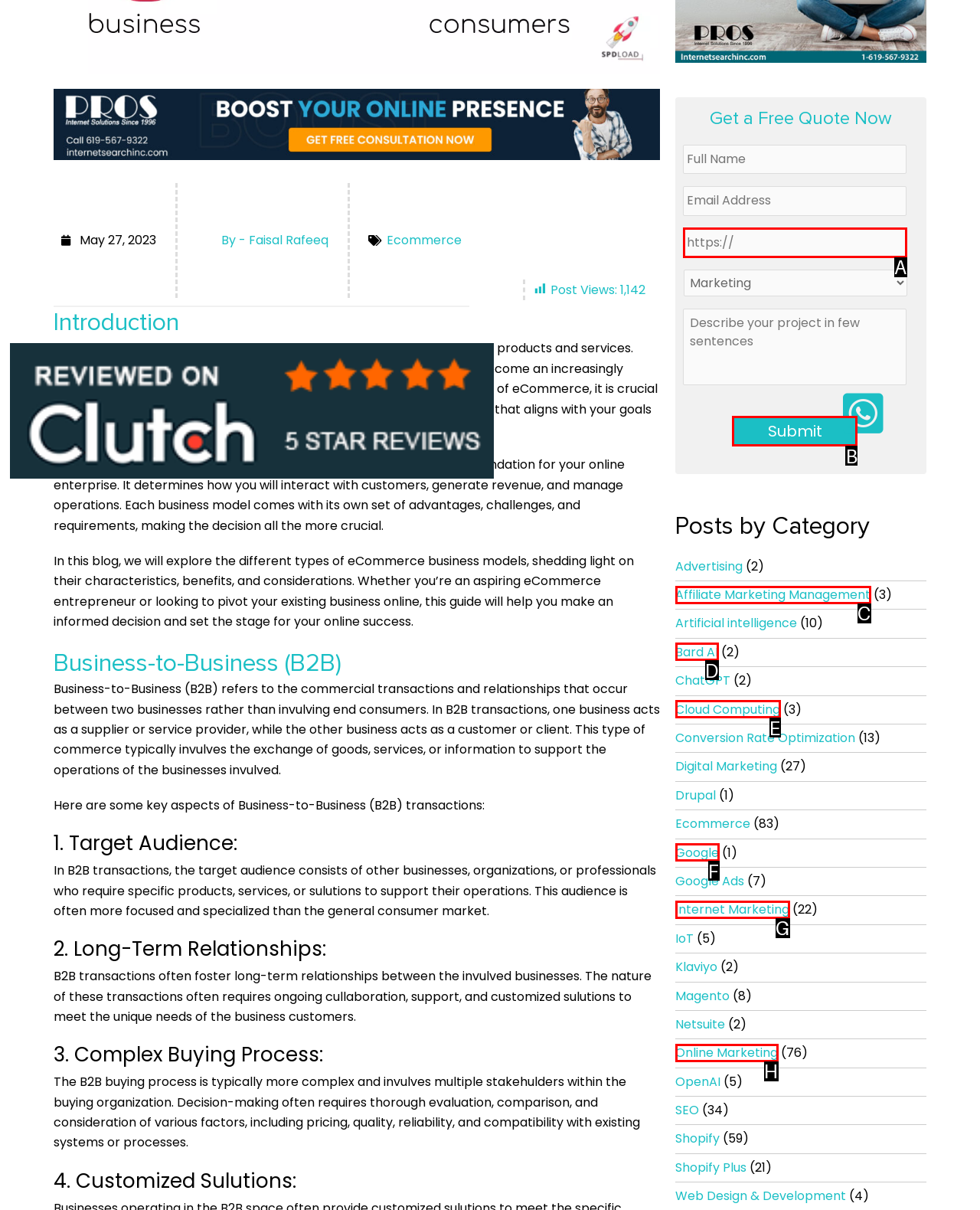Select the letter that corresponds to the description: A WordPress Commenter. Provide your answer using the option's letter.

None